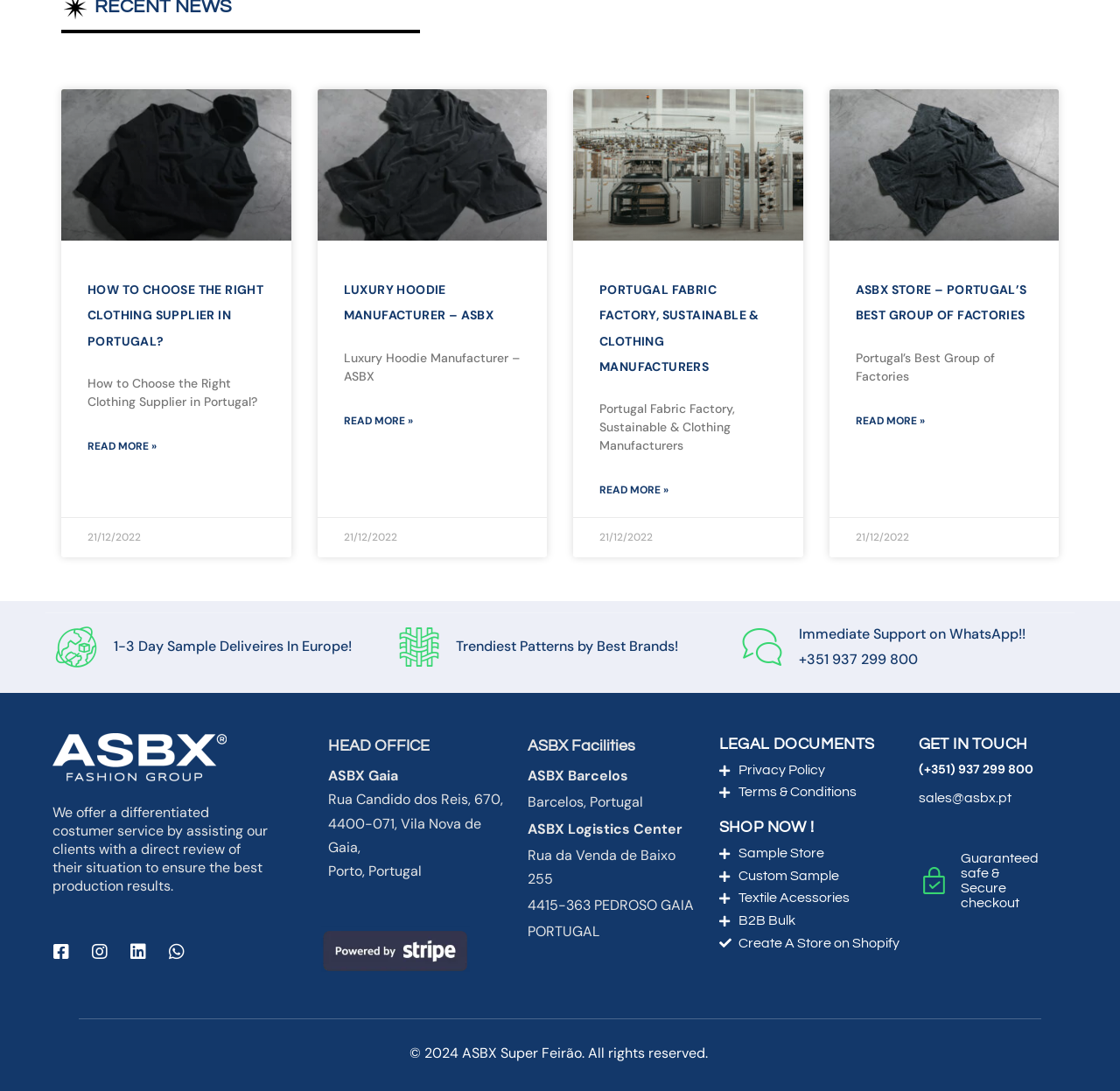Please identify the bounding box coordinates of the element's region that I should click in order to complete the following instruction: "Click on the 'Clothing Manufacturers Portugal' link". The bounding box coordinates consist of four float numbers between 0 and 1, i.e., [left, top, right, bottom].

[0.055, 0.081, 0.26, 0.22]